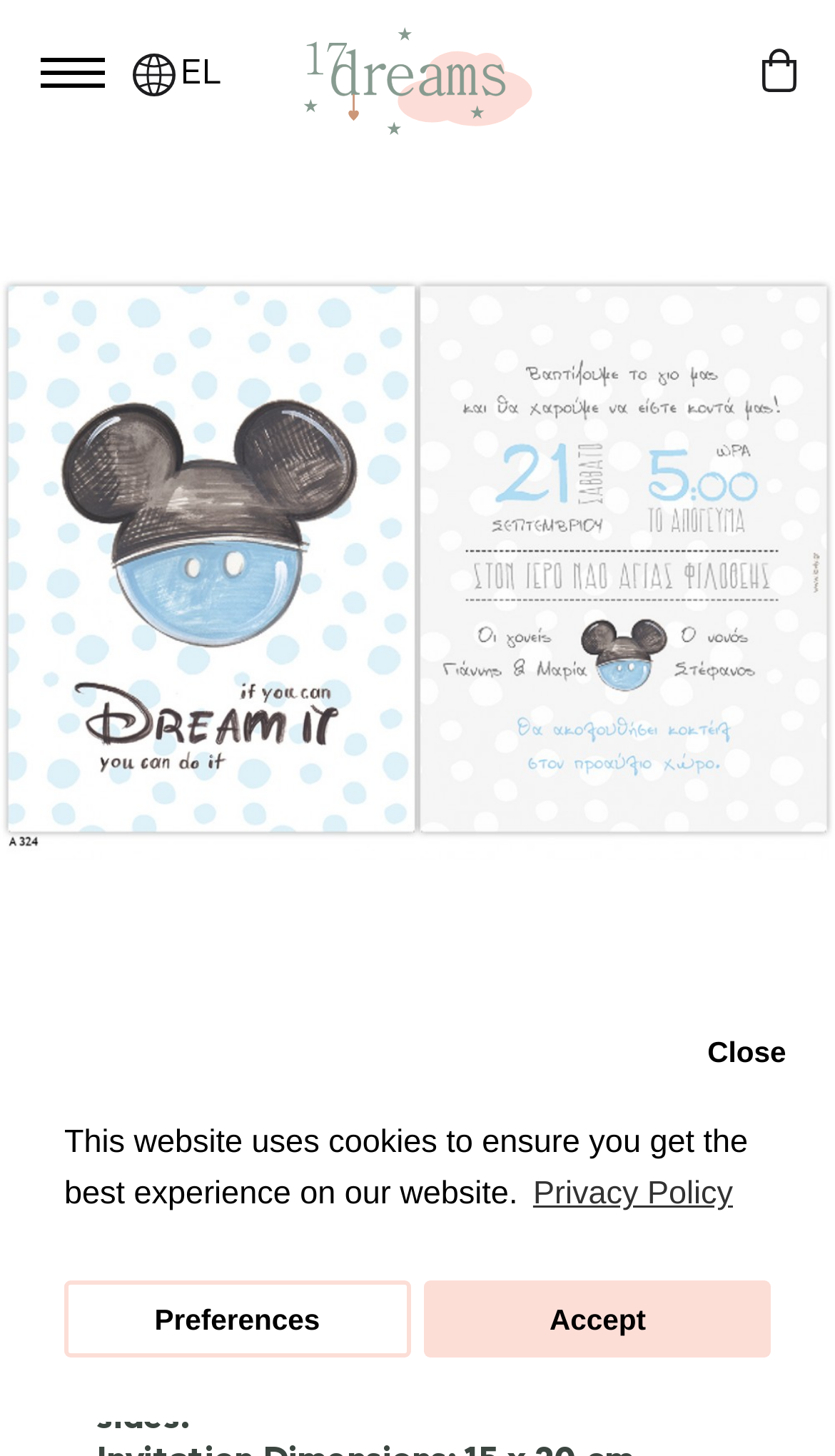What is the reference number of the product?
Based on the image, answer the question in a detailed manner.

I found the reference number by looking at the static text element that says 'REF. LA324'. This is likely the reference number because it is a short code that uniquely identifies the product.